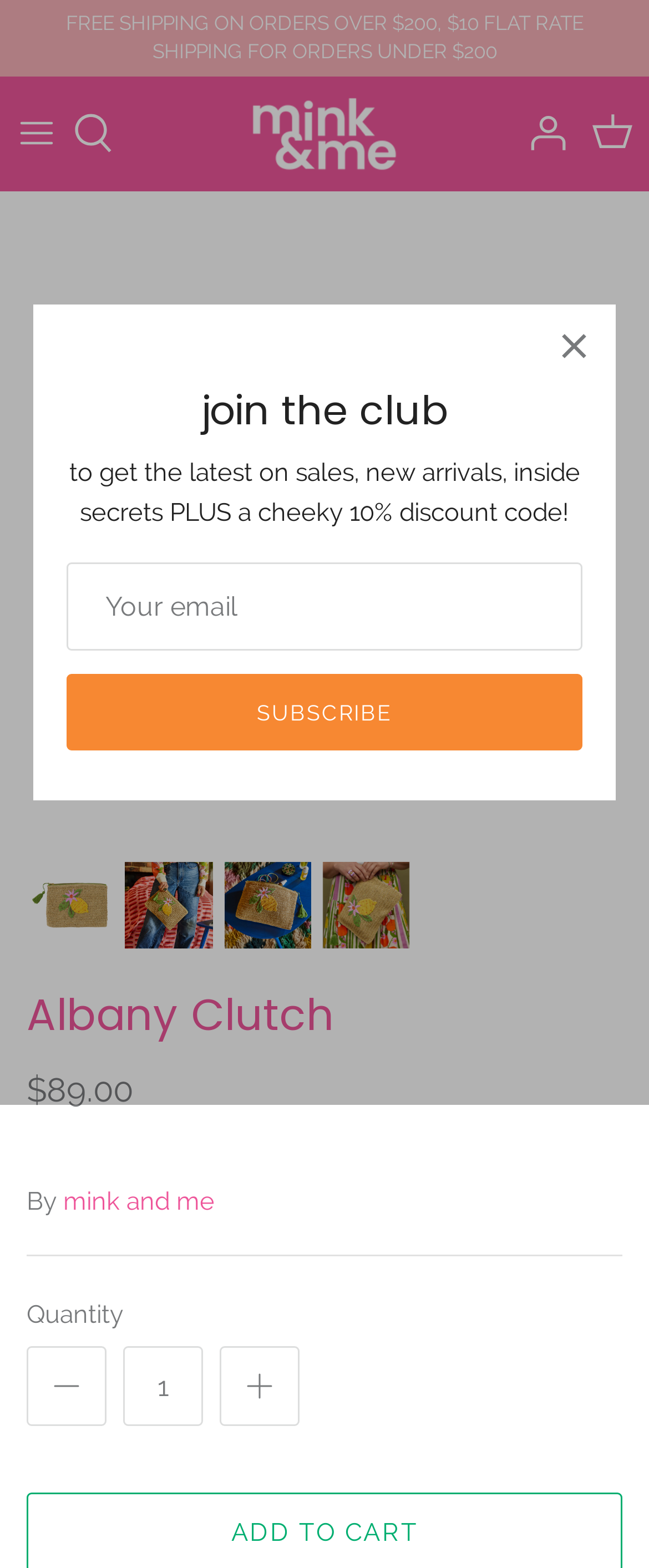Please answer the following question using a single word or phrase: 
How can I change the quantity of the Albany Clutch?

Using minus and plus links